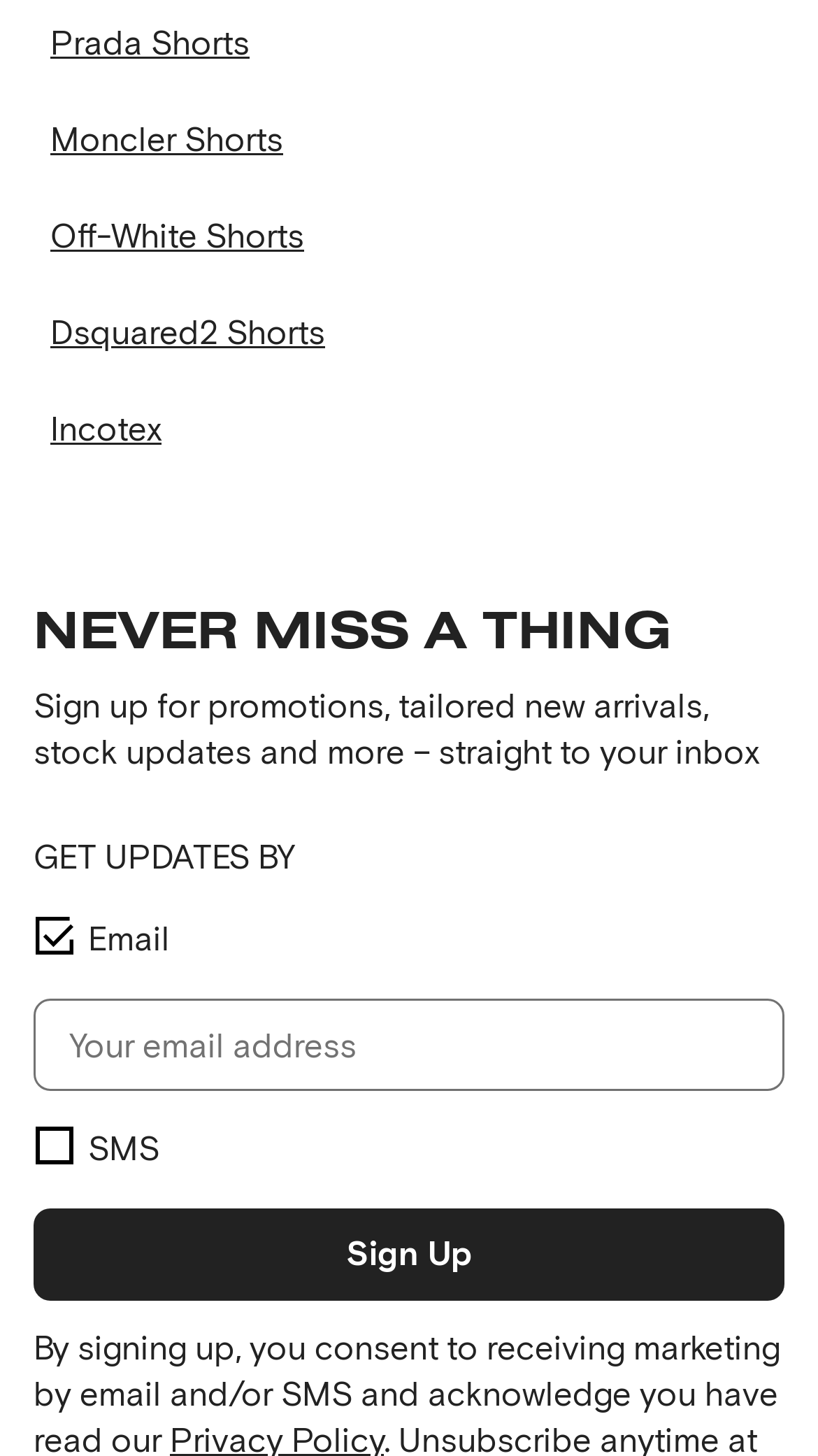Determine the bounding box coordinates of the clickable element to achieve the following action: 'Click on the link for Coding'. Provide the coordinates as four float values between 0 and 1, formatted as [left, top, right, bottom].

None